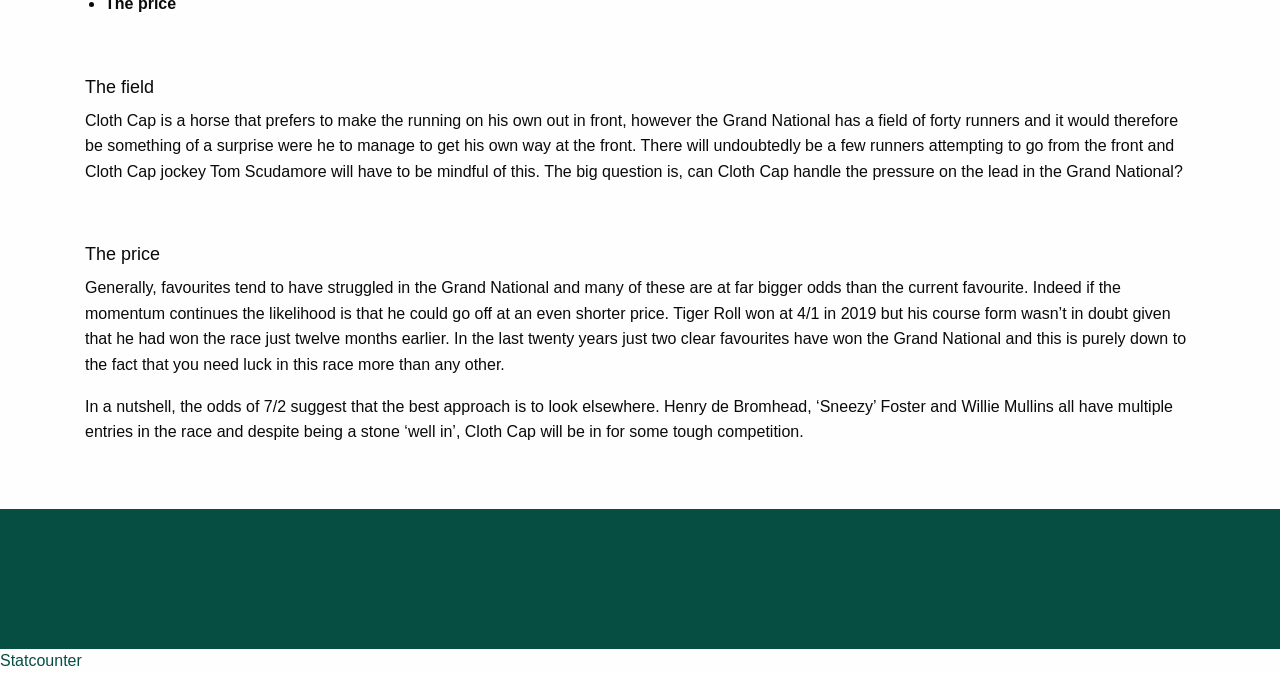What is the current favourite's odds?
Based on the screenshot, provide a one-word or short-phrase response.

7/2